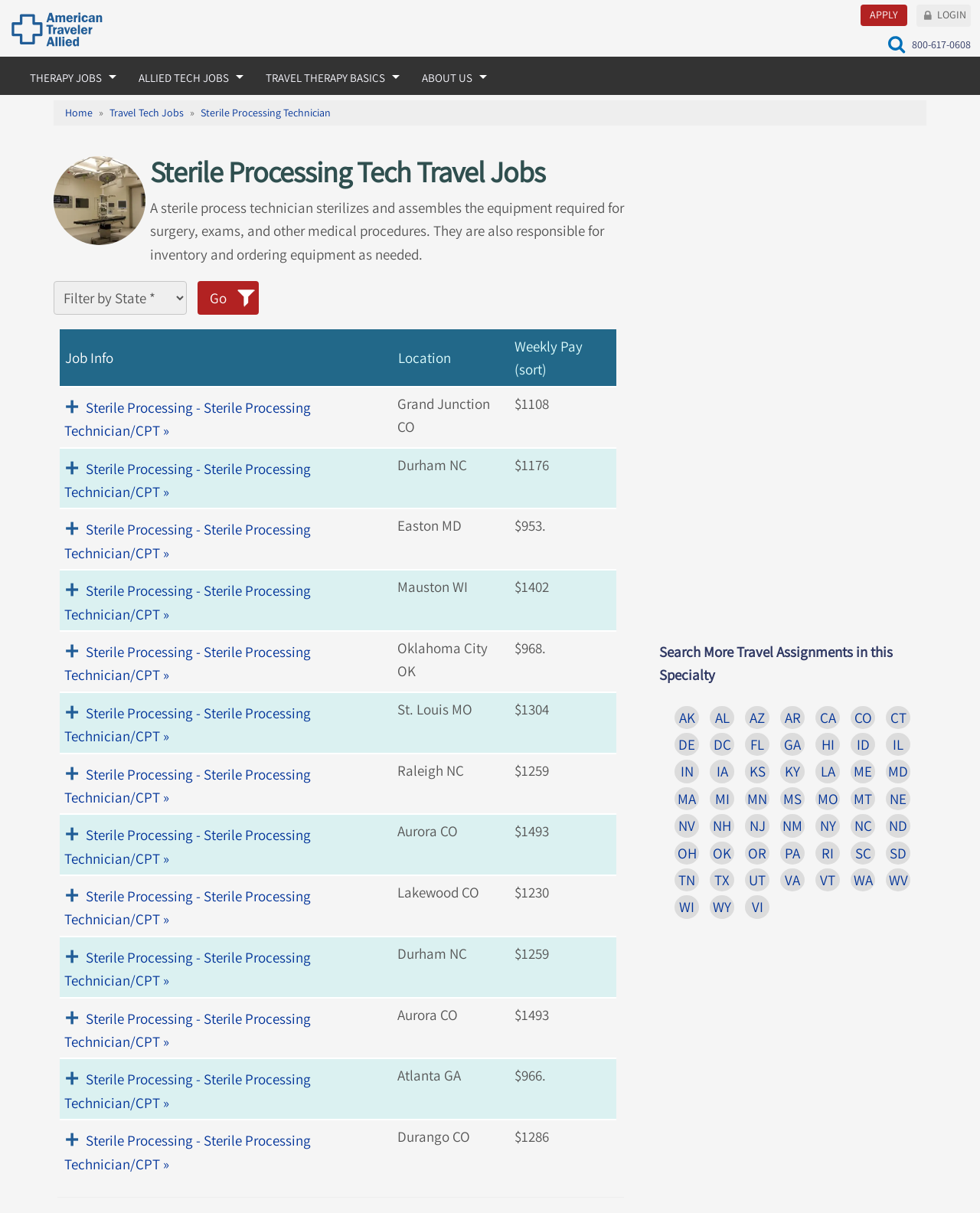Identify the coordinates of the bounding box for the element that must be clicked to accomplish the instruction: "Login to portal".

[0.94, 0.006, 0.986, 0.018]